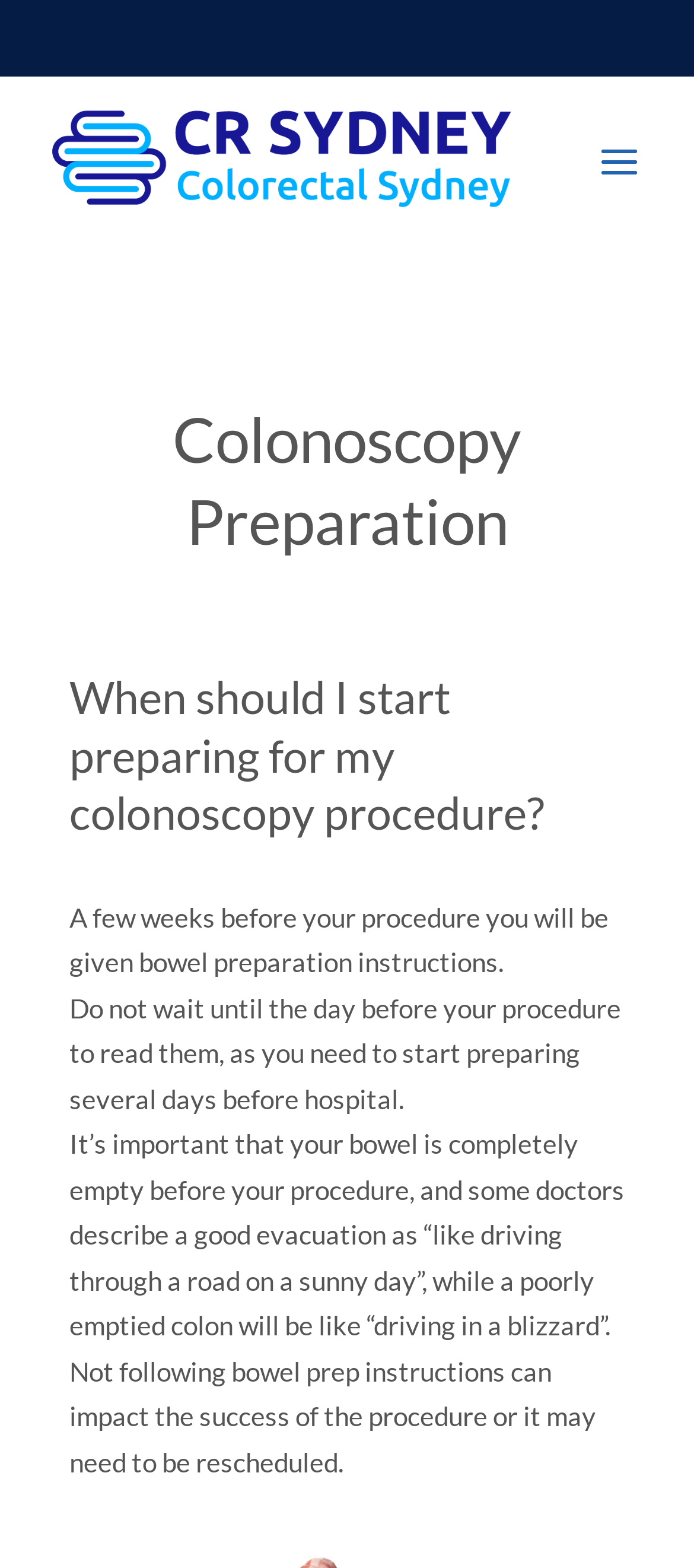Provide a brief response in the form of a single word or phrase:
What is the name of the colorectal surgeon in Sydney?

Dr Ewan MacDermid